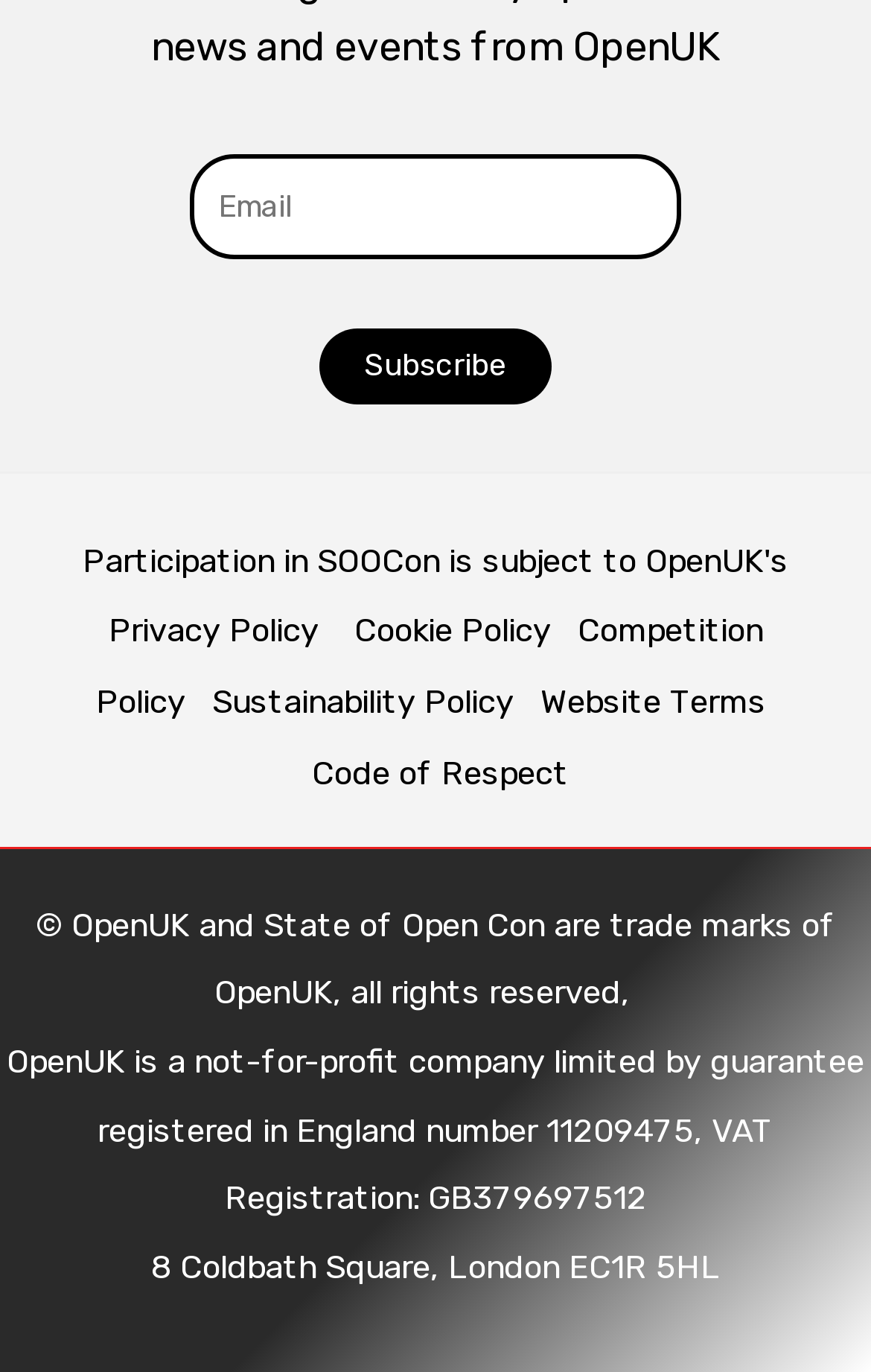How many links are there in the footer section?
Using the visual information from the image, give a one-word or short-phrase answer.

6